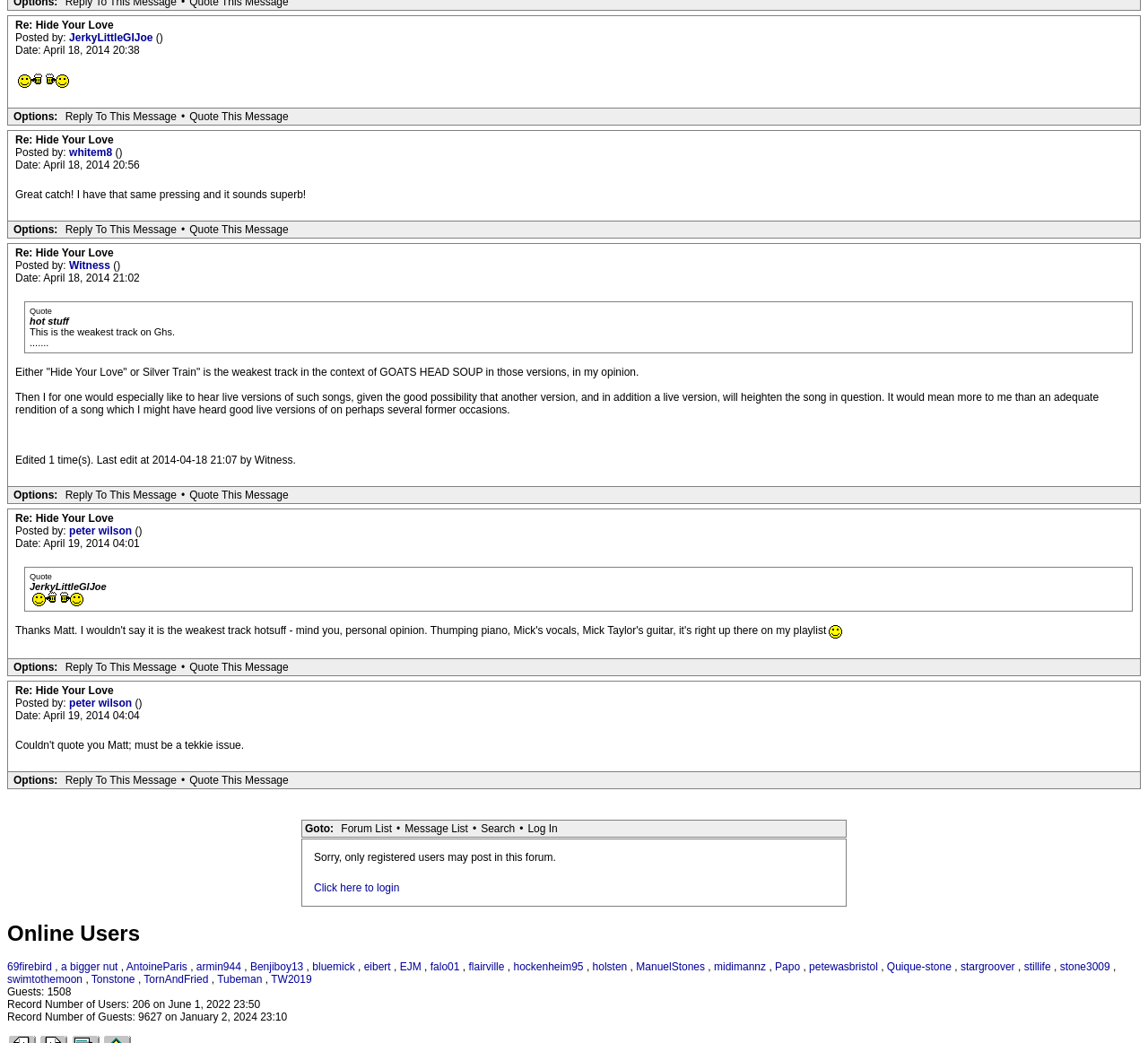Respond to the question below with a single word or phrase: What is the text of the quote in the third message?

hot stuff